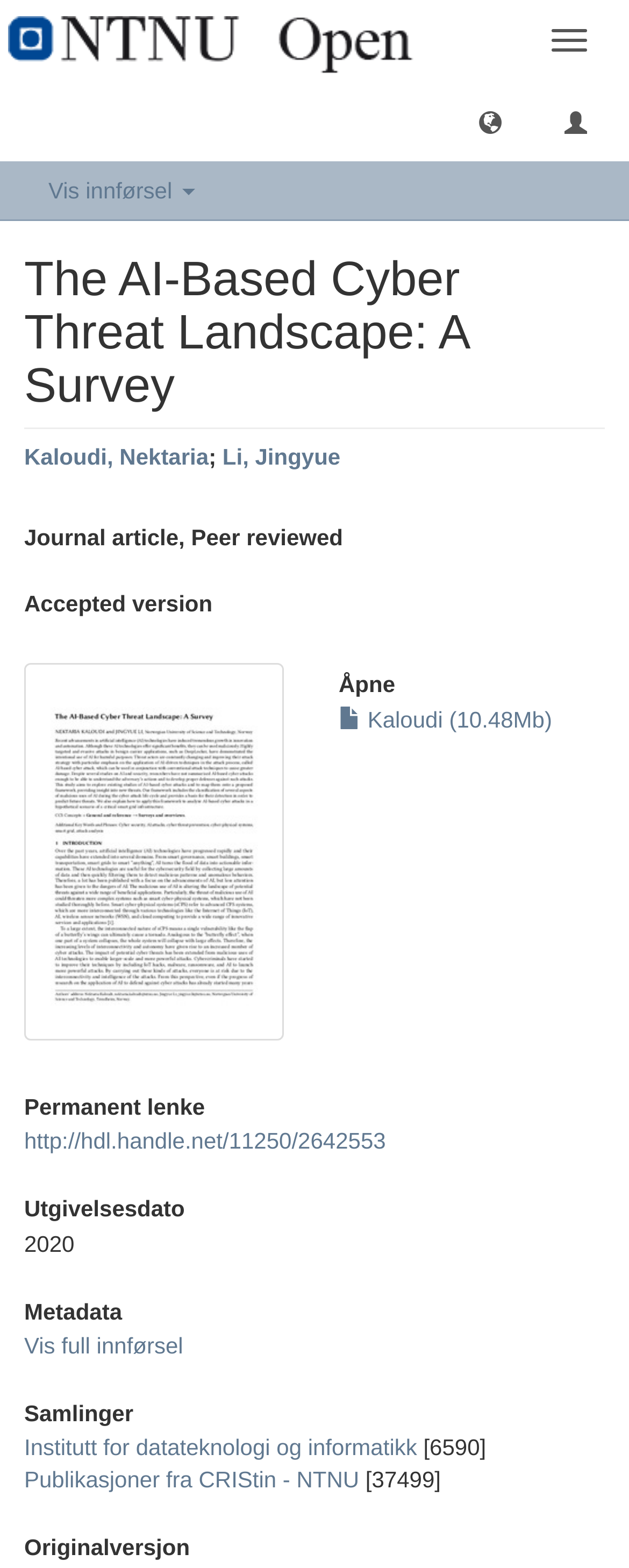What is the publication date?
Examine the image and provide an in-depth answer to the question.

I determined the publication date by looking at the StaticText '2020' which indicates the year of publication.